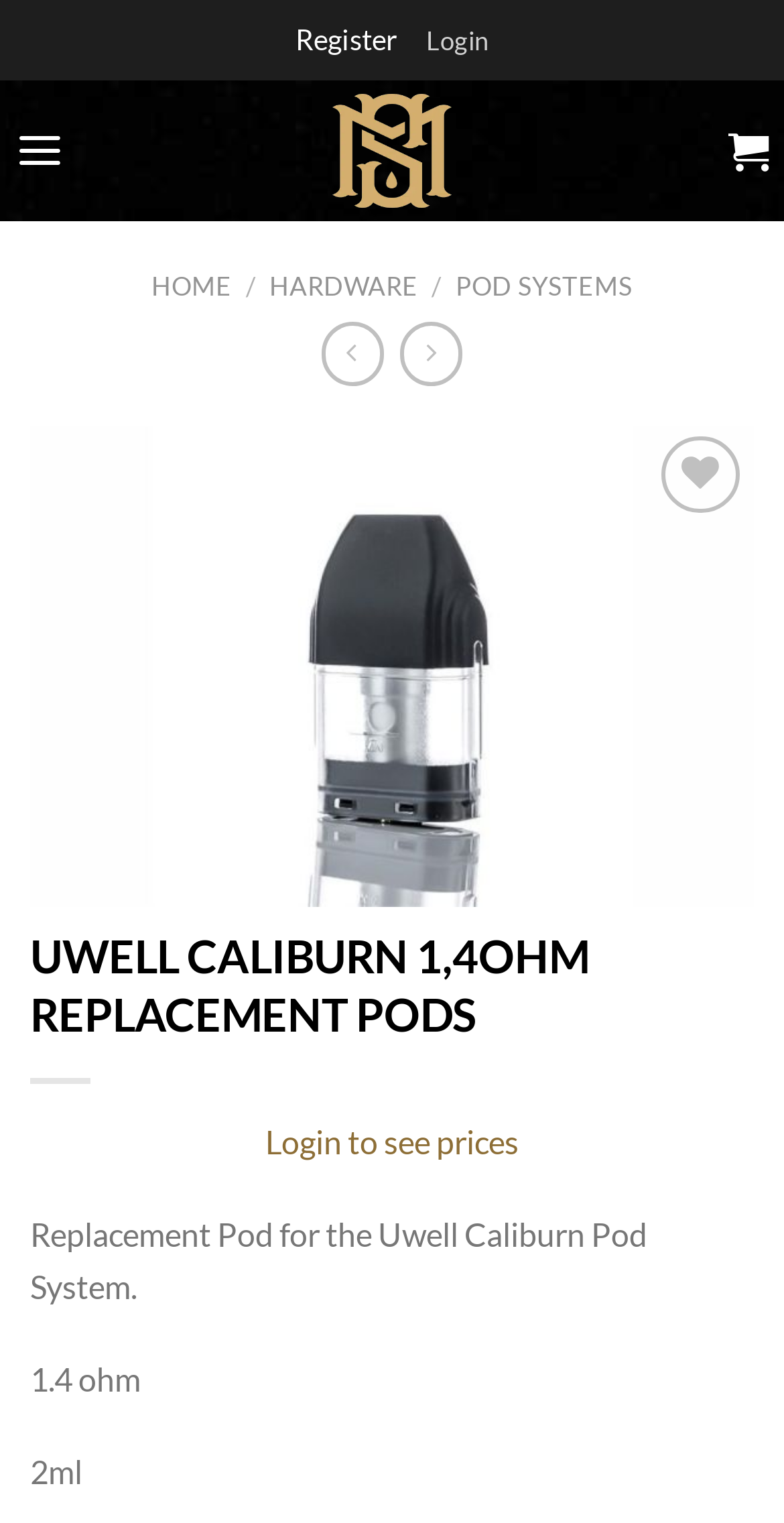Utilize the information from the image to answer the question in detail:
What is the current status of the menu?

I determined the answer by looking at the link element with the text 'Menu' which has an attribute 'expanded' set to 'False', indicating that the menu is not expanded.